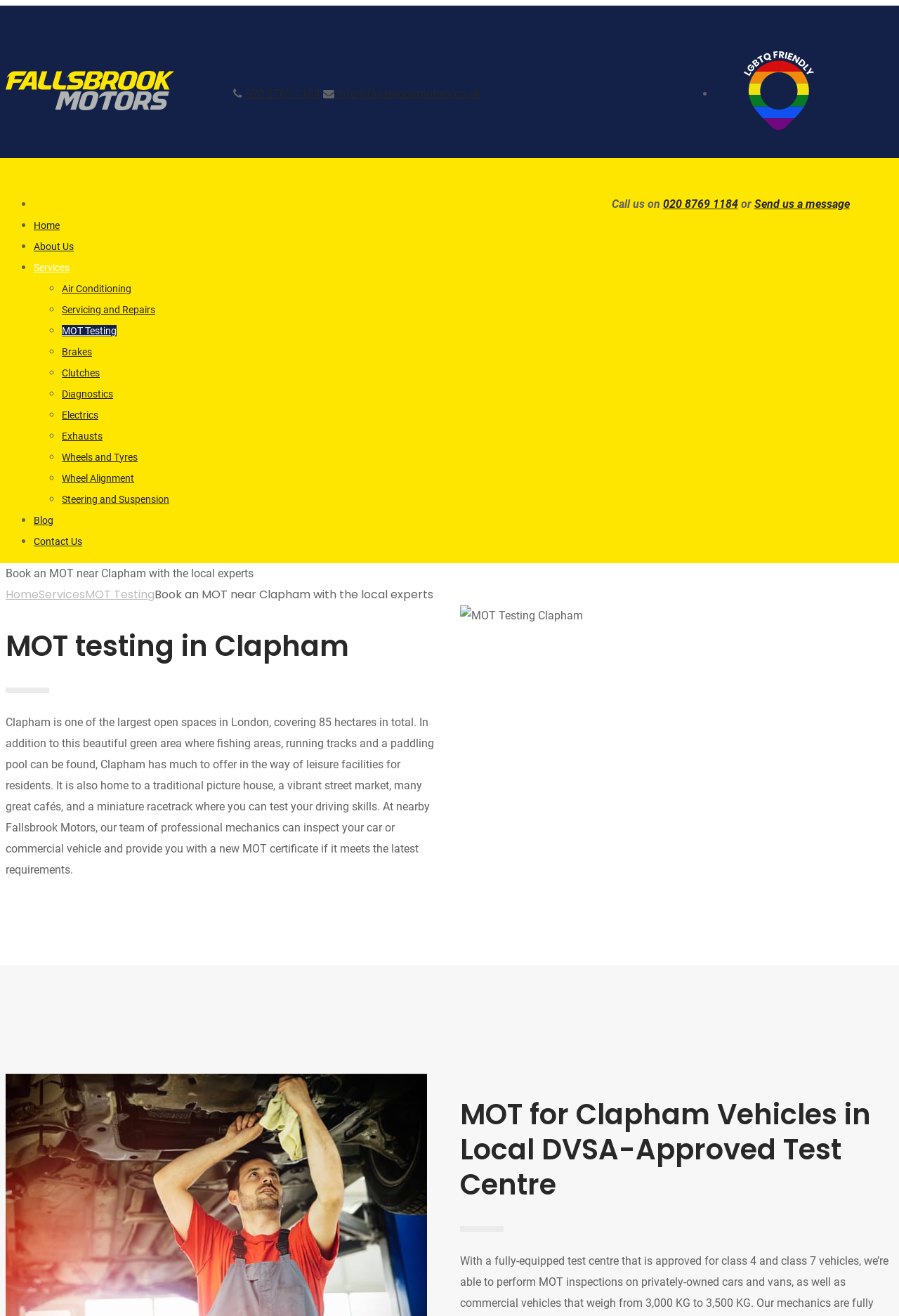Identify the main title of the webpage and generate its text content.

MOT testing in Clapham